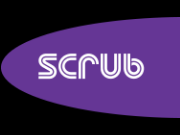Provide a short, one-word or phrase answer to the question below:
What is the likely industry associated with the brand?

audio or broadcast technology